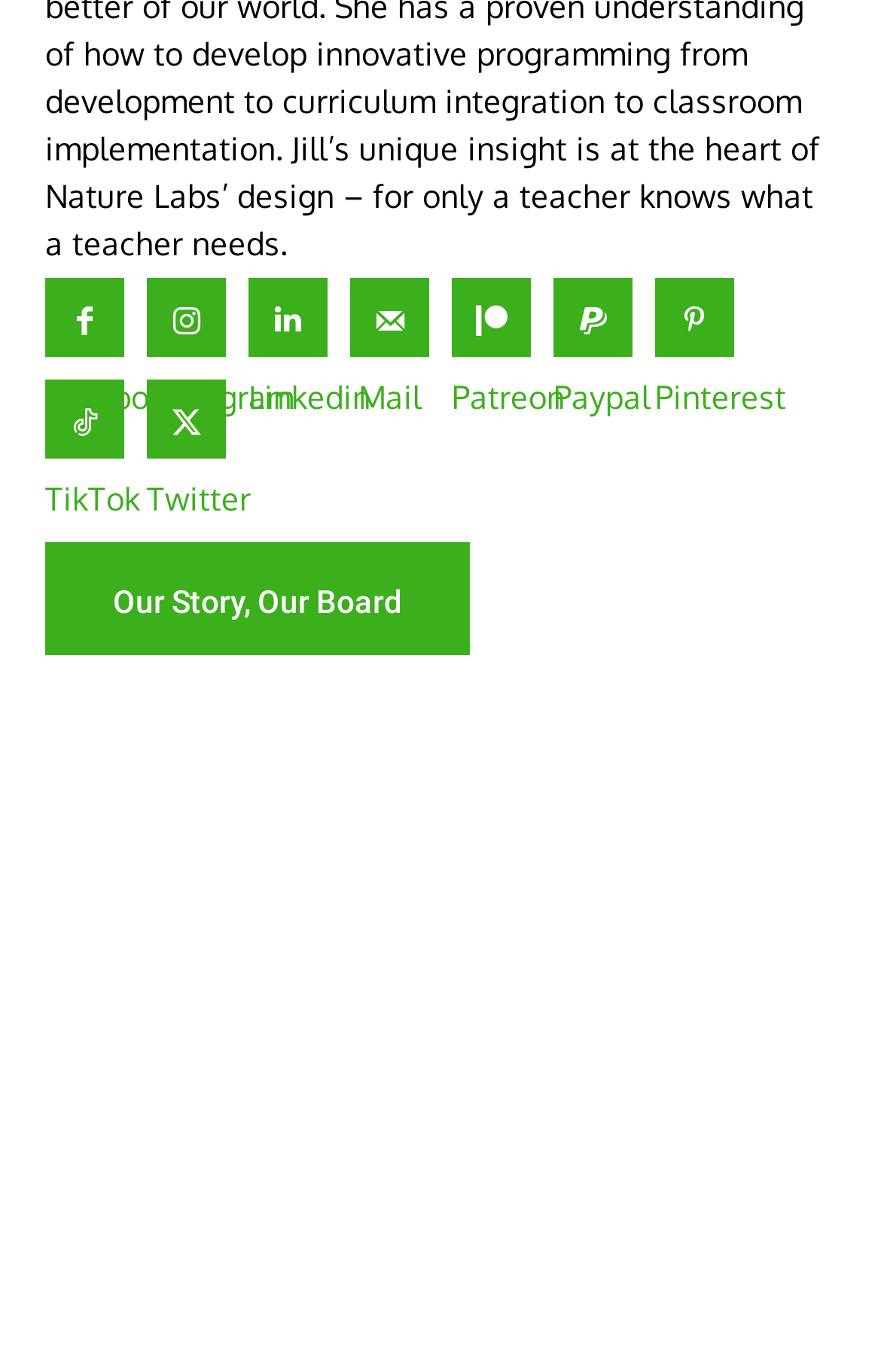Please determine the bounding box coordinates of the element's region to click for the following instruction: "Support through Patreon".

[0.513, 0.202, 0.603, 0.26]